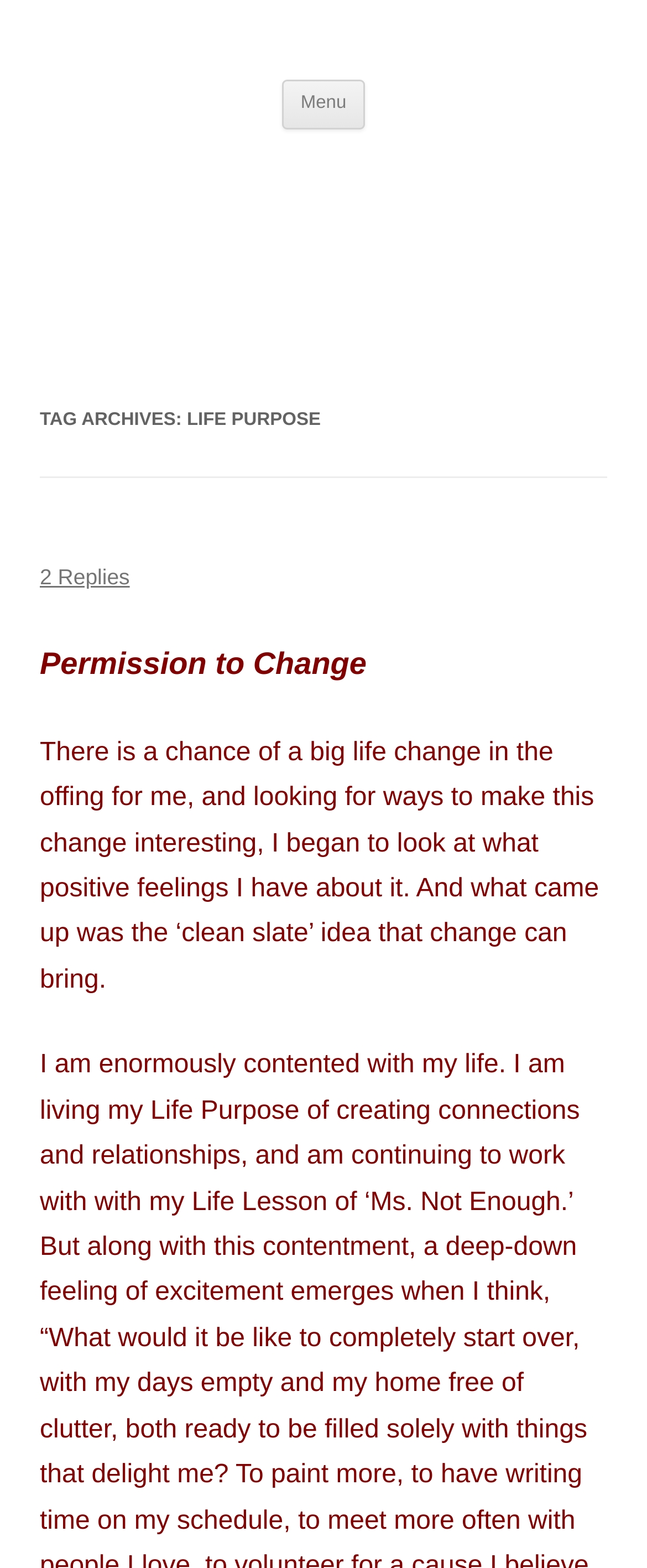What is the topic of the current article?
Please answer the question with a detailed and comprehensive explanation.

I found the topic of the current article by examining the header element 'TAG ARCHIVES: LIFE PURPOSE' which suggests that the current article is related to the topic of 'Life Purpose'.